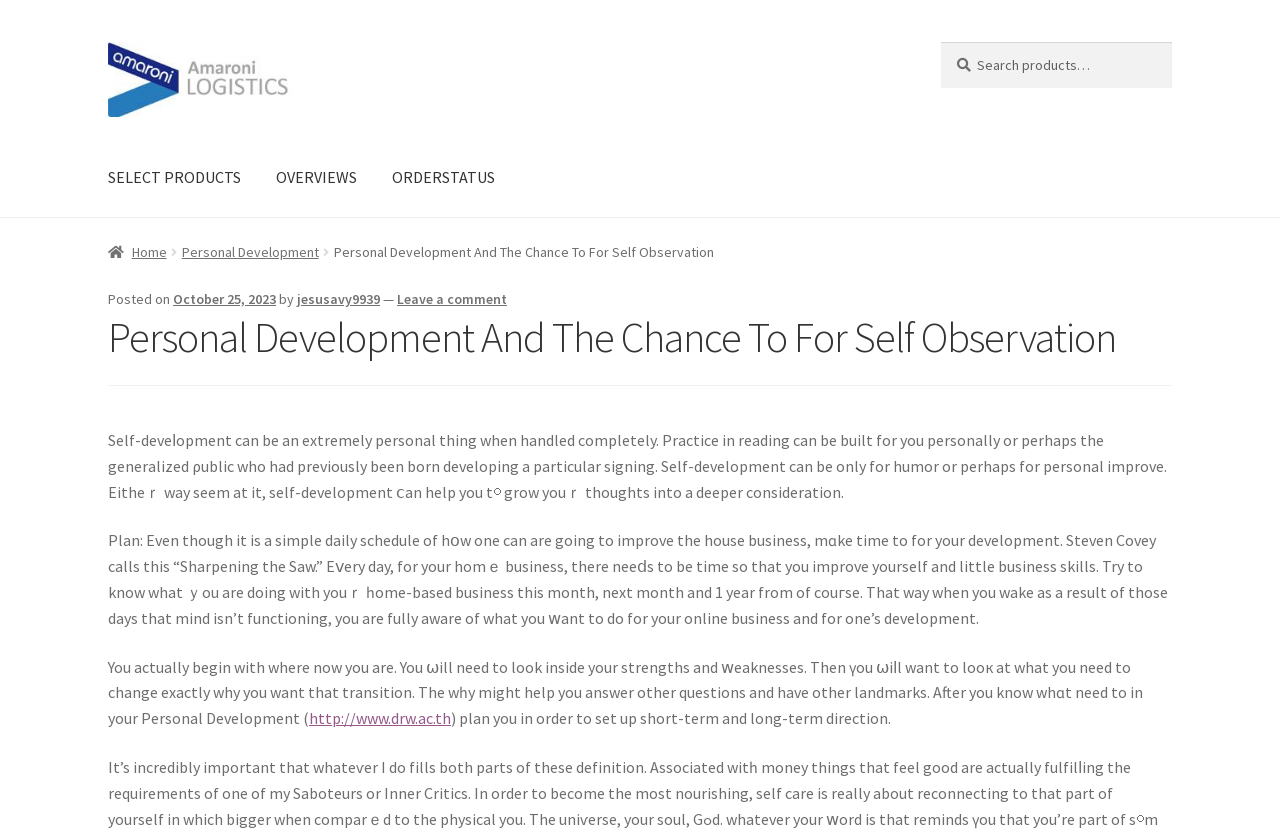Generate the text content of the main heading of the webpage.

Personal Development And The Chance To For Self Observation